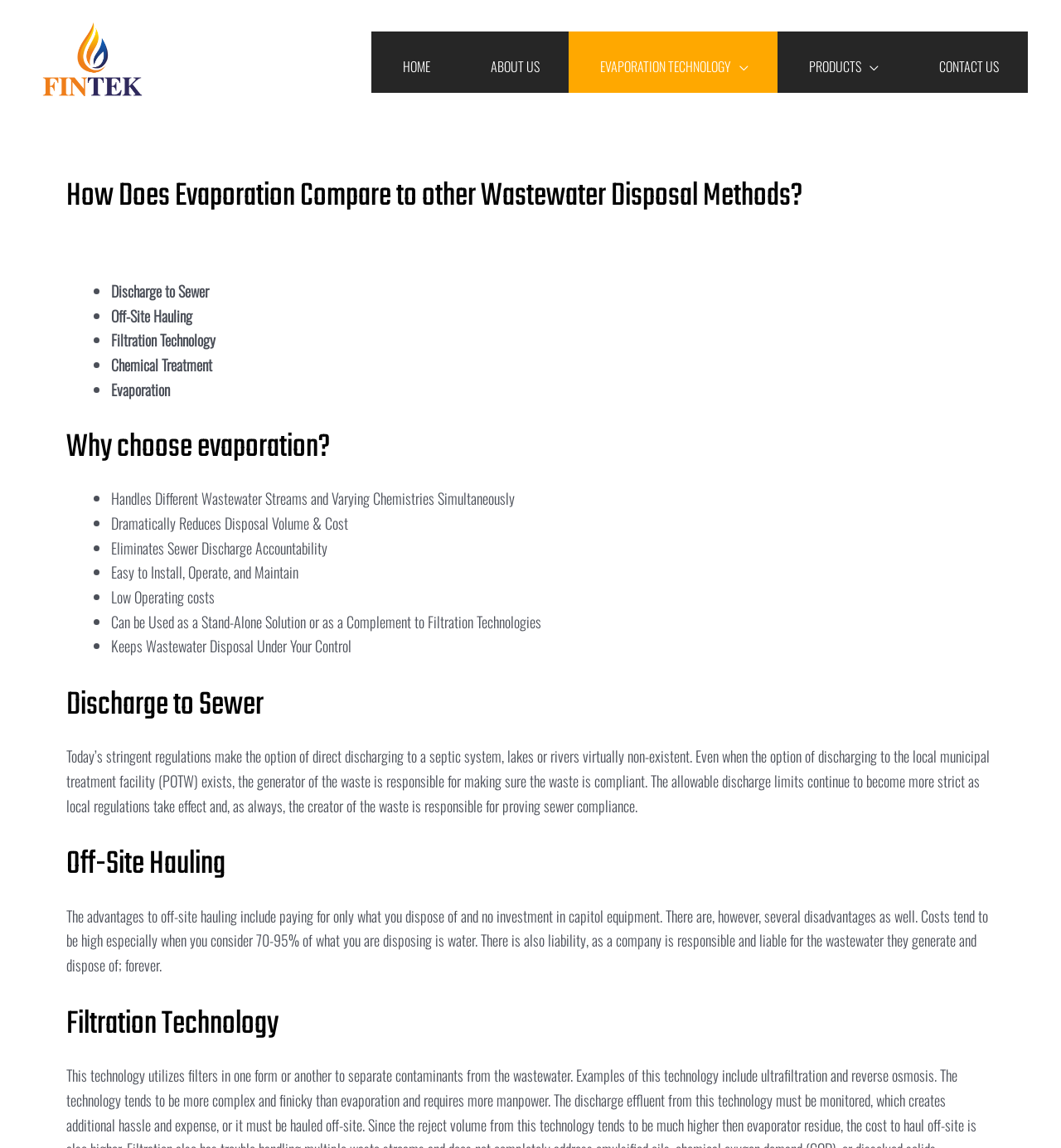What is a disadvantage of off-site hauling?
Give a detailed explanation using the information visible in the image.

As stated on the webpage, one of the disadvantages of off-site hauling is that the company is responsible and liable for the wastewater they generate and dispose of, forever.